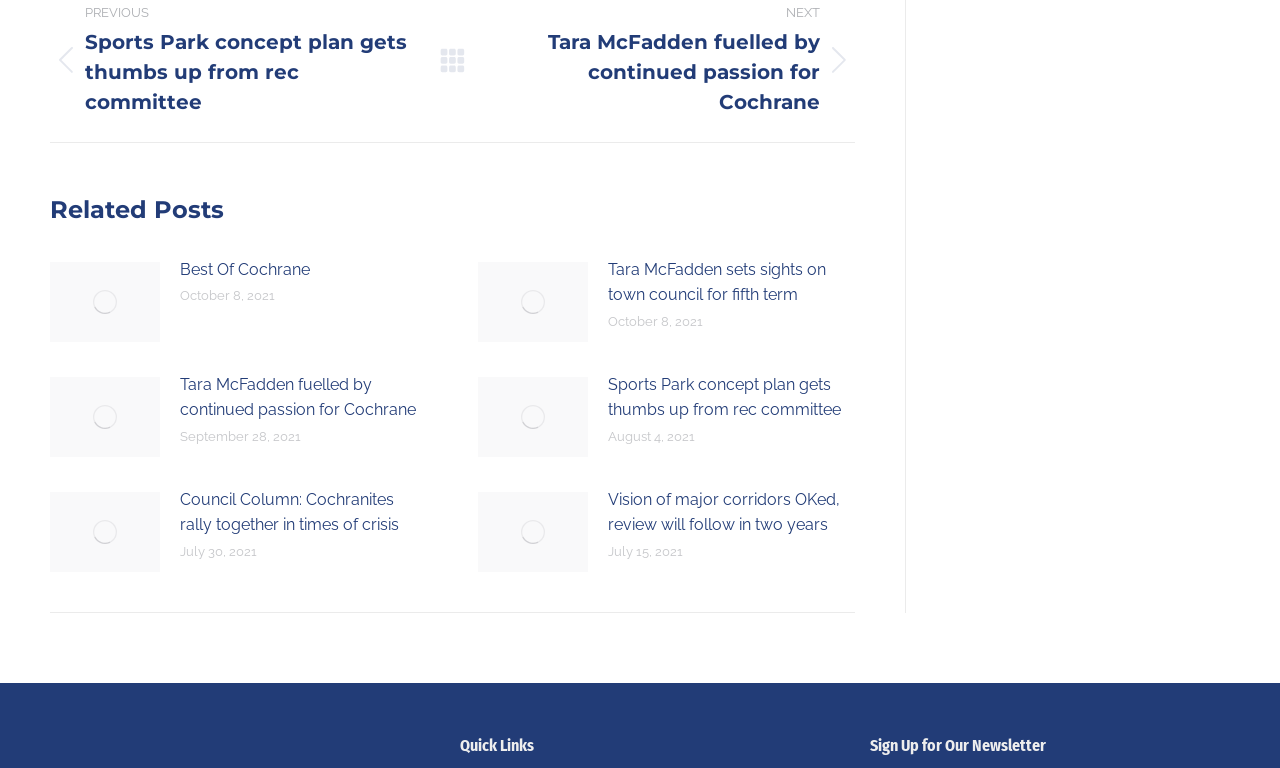Using the provided element description: "aria-label="Post image"", determine the bounding box coordinates of the corresponding UI element in the screenshot.

[0.373, 0.341, 0.459, 0.445]